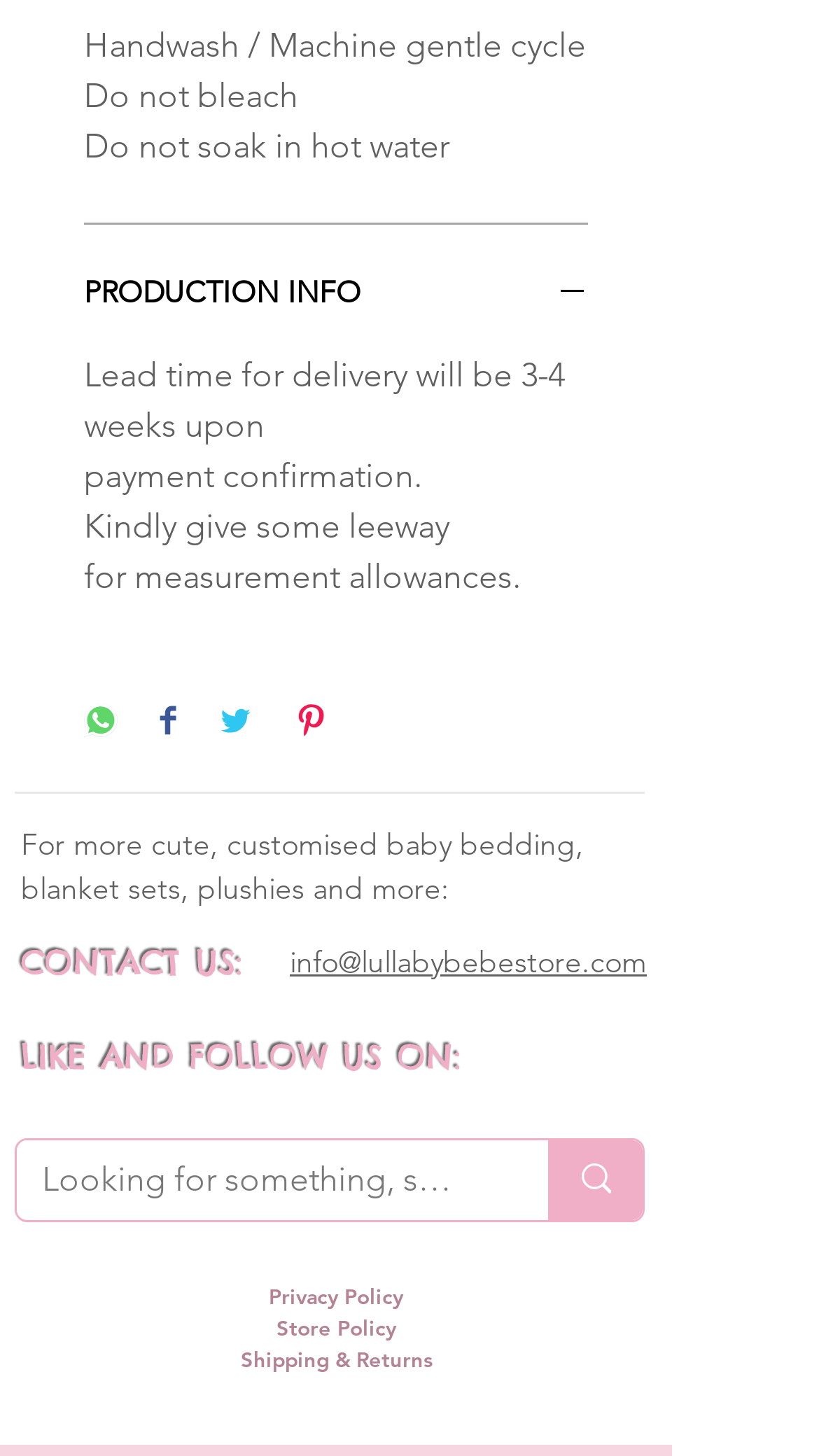Please determine the bounding box coordinates of the element's region to click for the following instruction: "Contact us through info@lullabybebestore.com".

[0.354, 0.647, 0.79, 0.673]